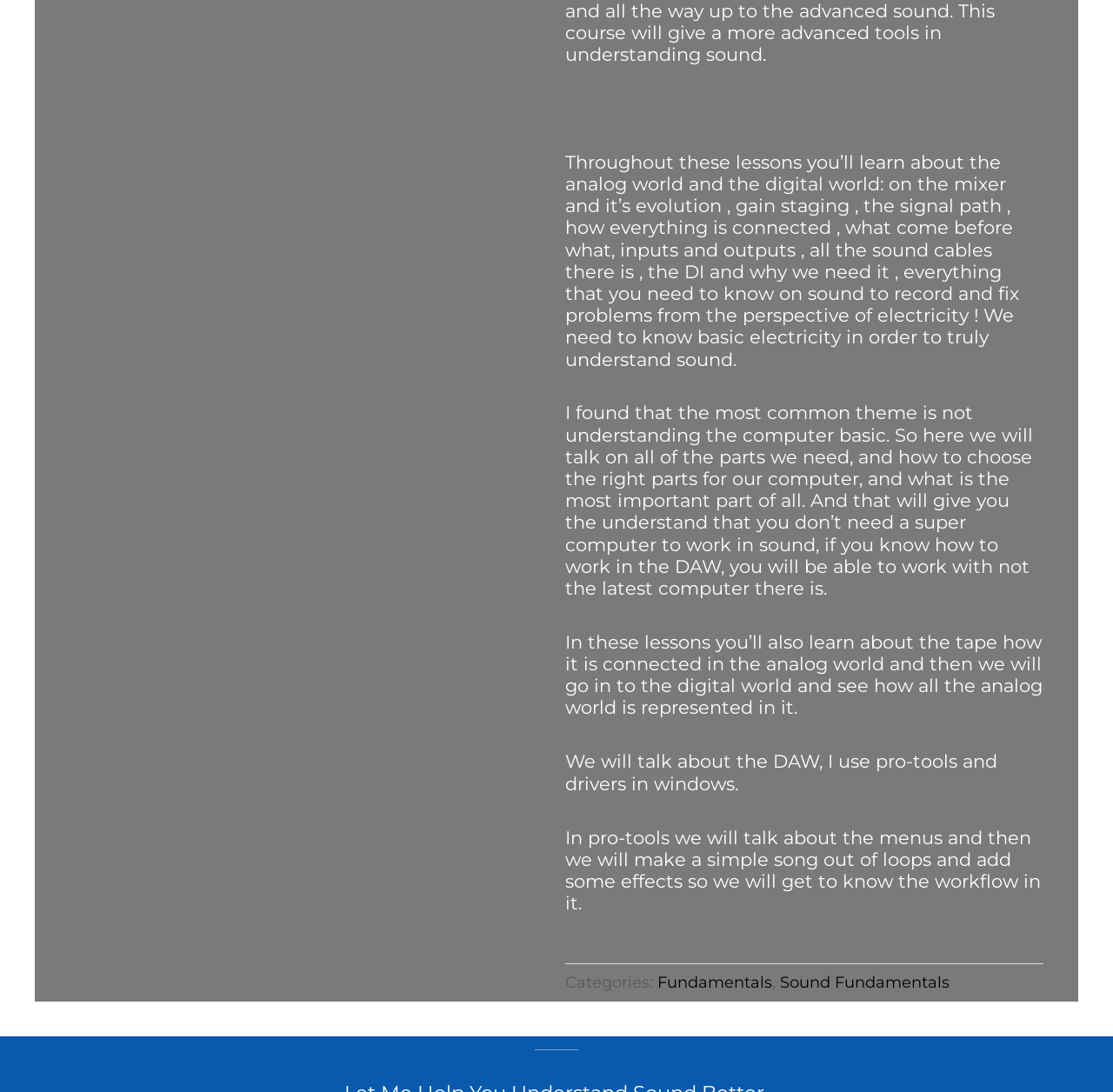What is the main topic of these lessons?
Please use the image to provide a one-word or short phrase answer.

Sound and computer basics